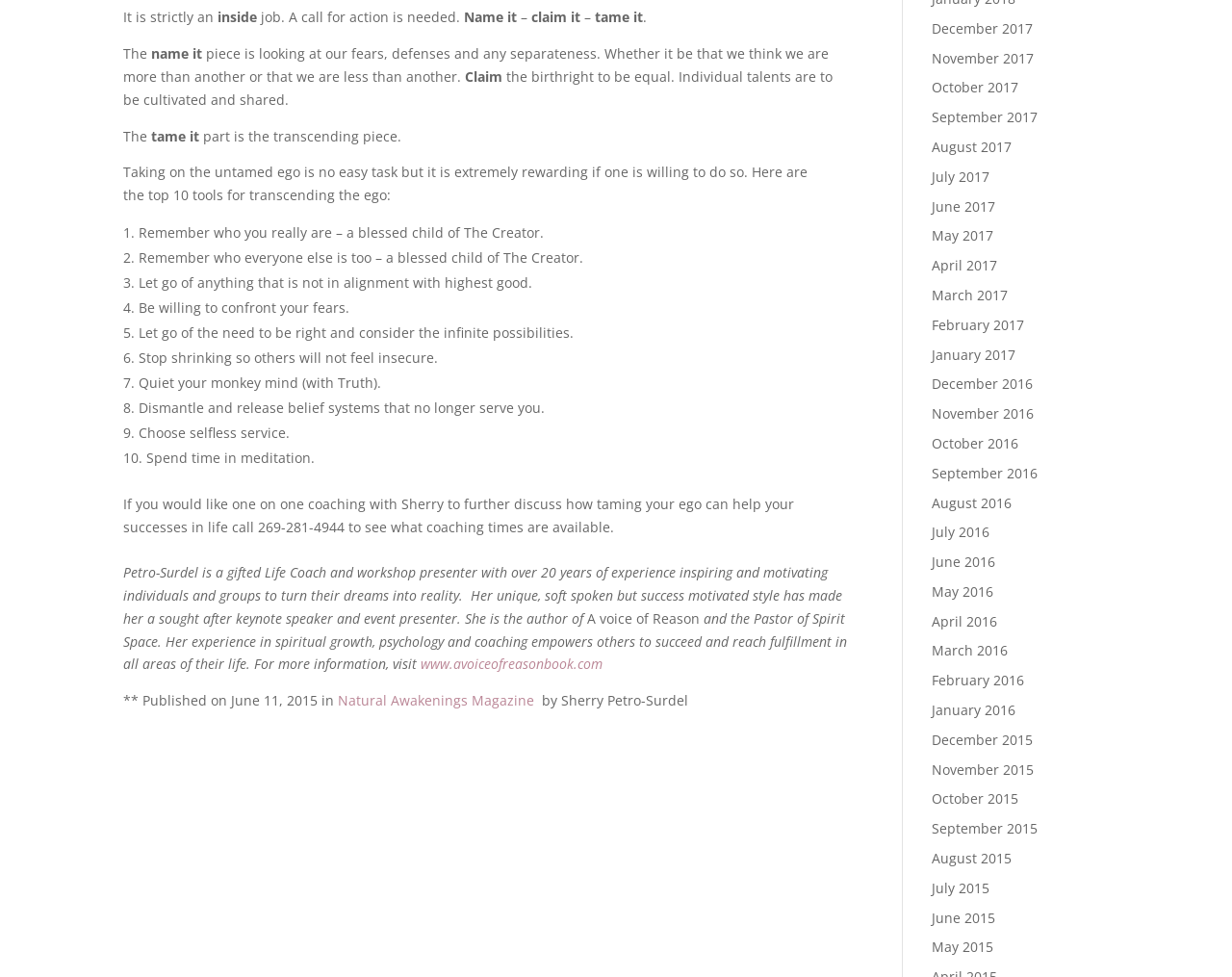What is the name of the magazine where this article was published?
Please analyze the image and answer the question with as much detail as possible.

The article was published in Natural Awakenings Magazine, which suggests that the magazine focuses on topics related to personal growth, self-awareness, and spiritual development.